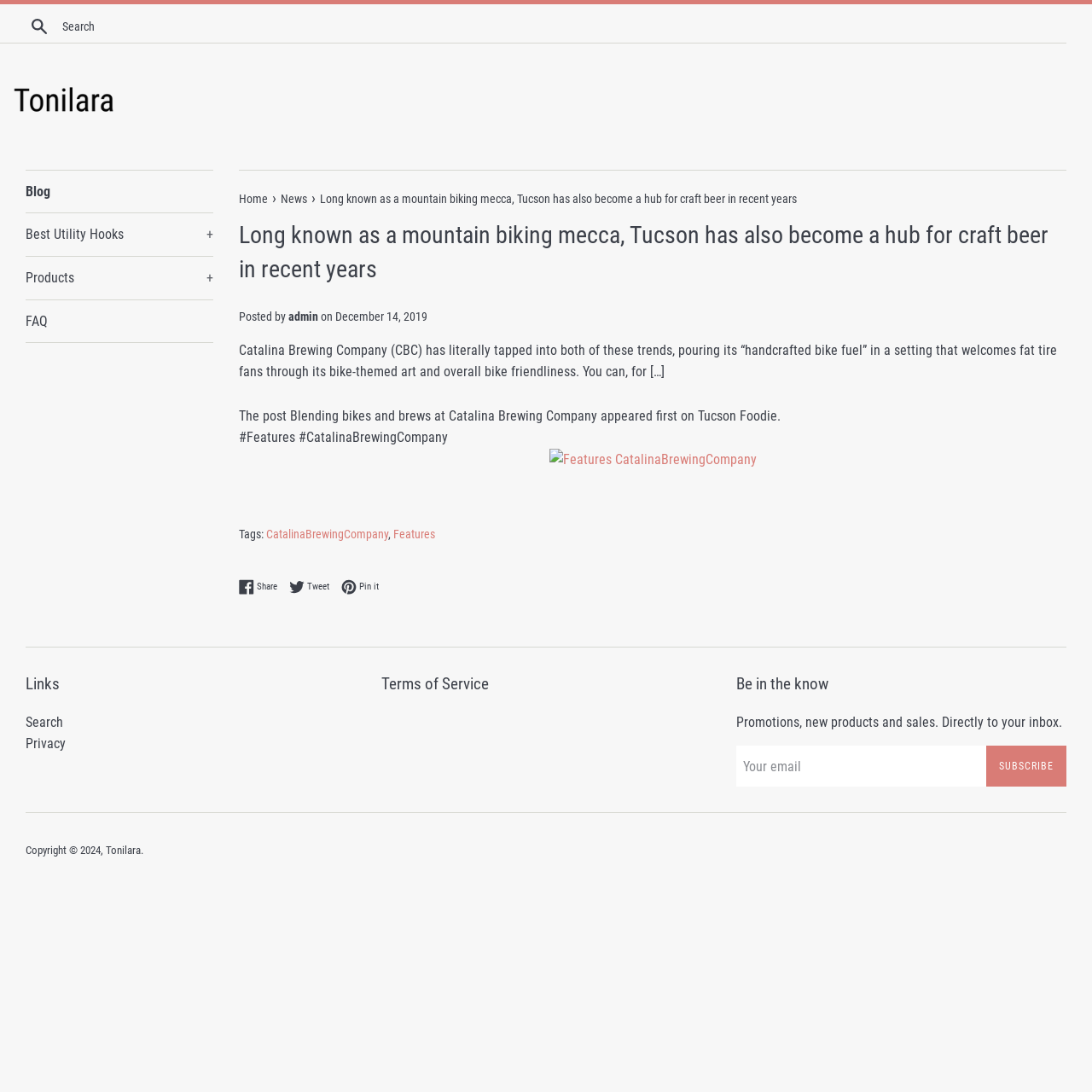Show the bounding box coordinates of the region that should be clicked to follow the instruction: "Read the article."

[0.219, 0.2, 0.977, 0.546]